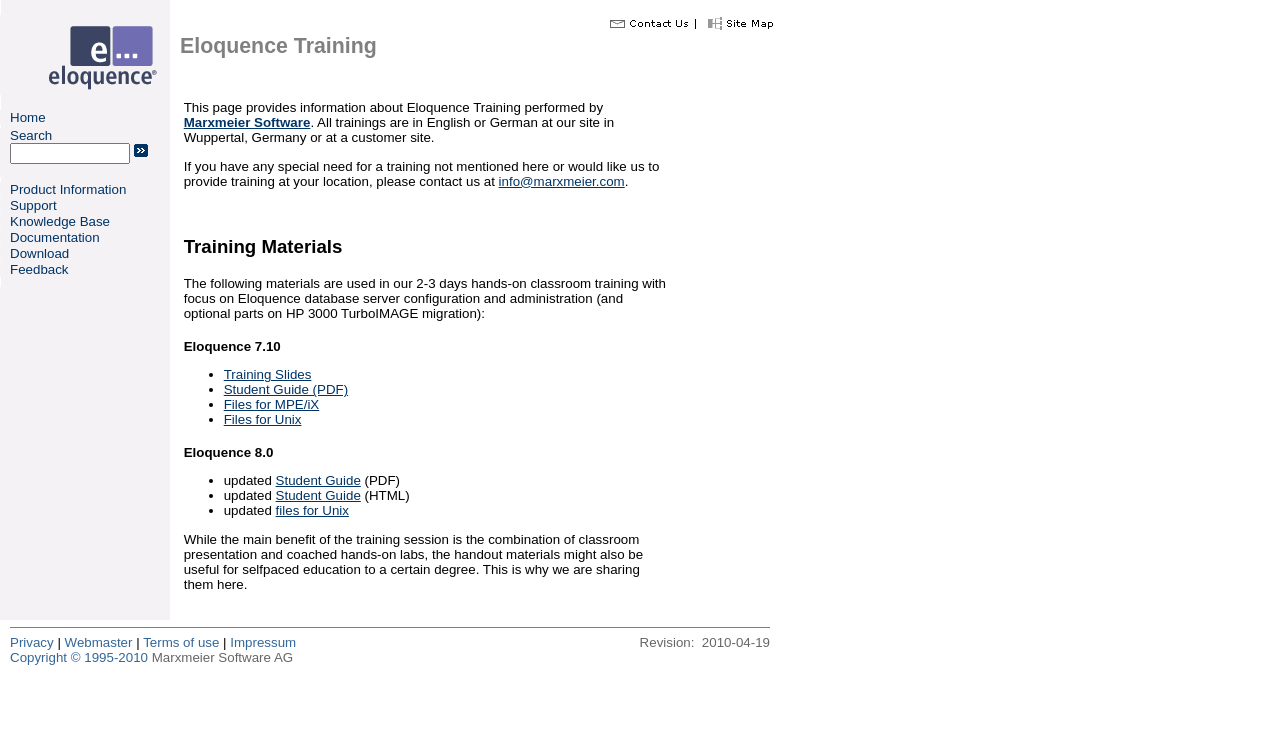Determine the bounding box coordinates of the region I should click to achieve the following instruction: "Click the Eloquence logo". Ensure the bounding box coordinates are four float numbers between 0 and 1, i.e., [left, top, right, bottom].

[0.0, 0.02, 0.133, 0.129]